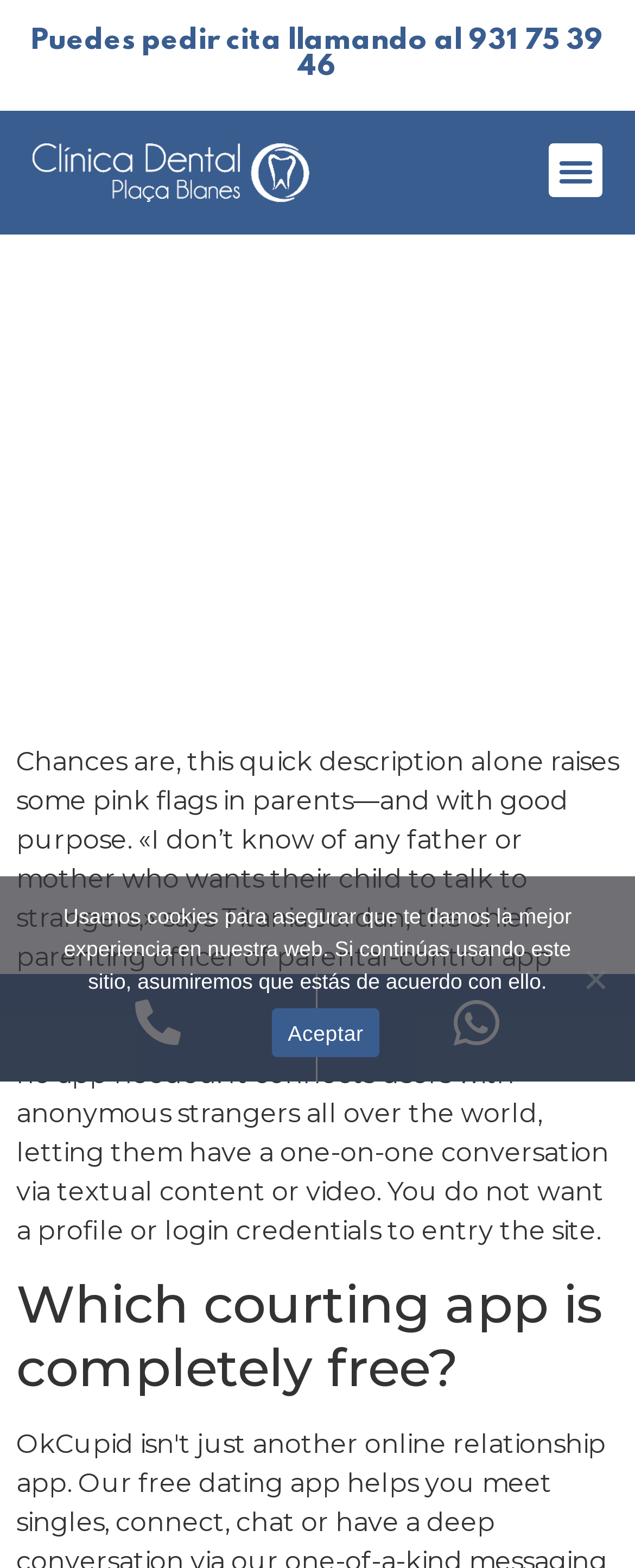Identify the main heading from the webpage and provide its text content.

Is Omegle Protected To Use? What Mother And Father Have To Know